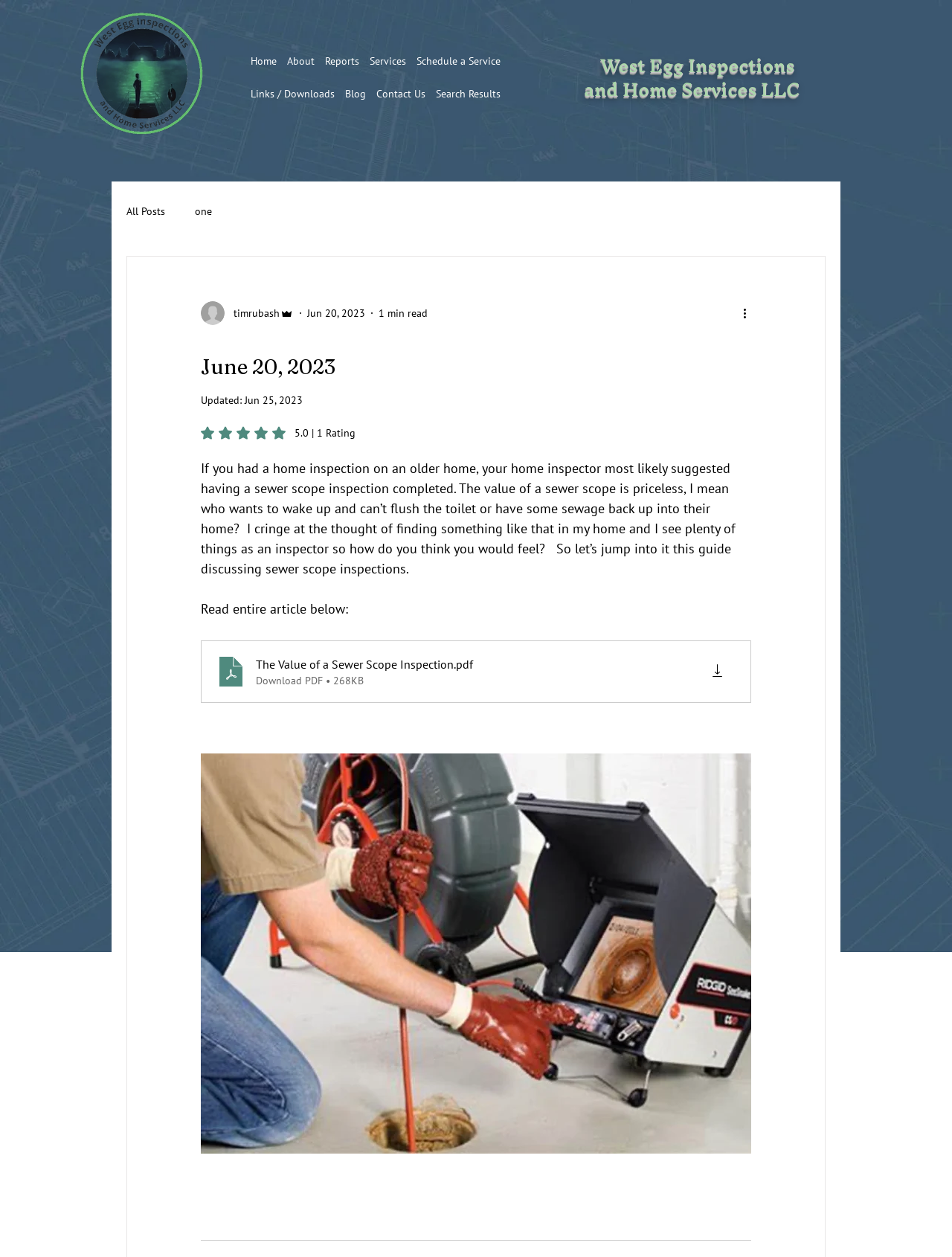Predict the bounding box of the UI element based on this description: "aria-label="More actions"".

[0.778, 0.242, 0.797, 0.256]